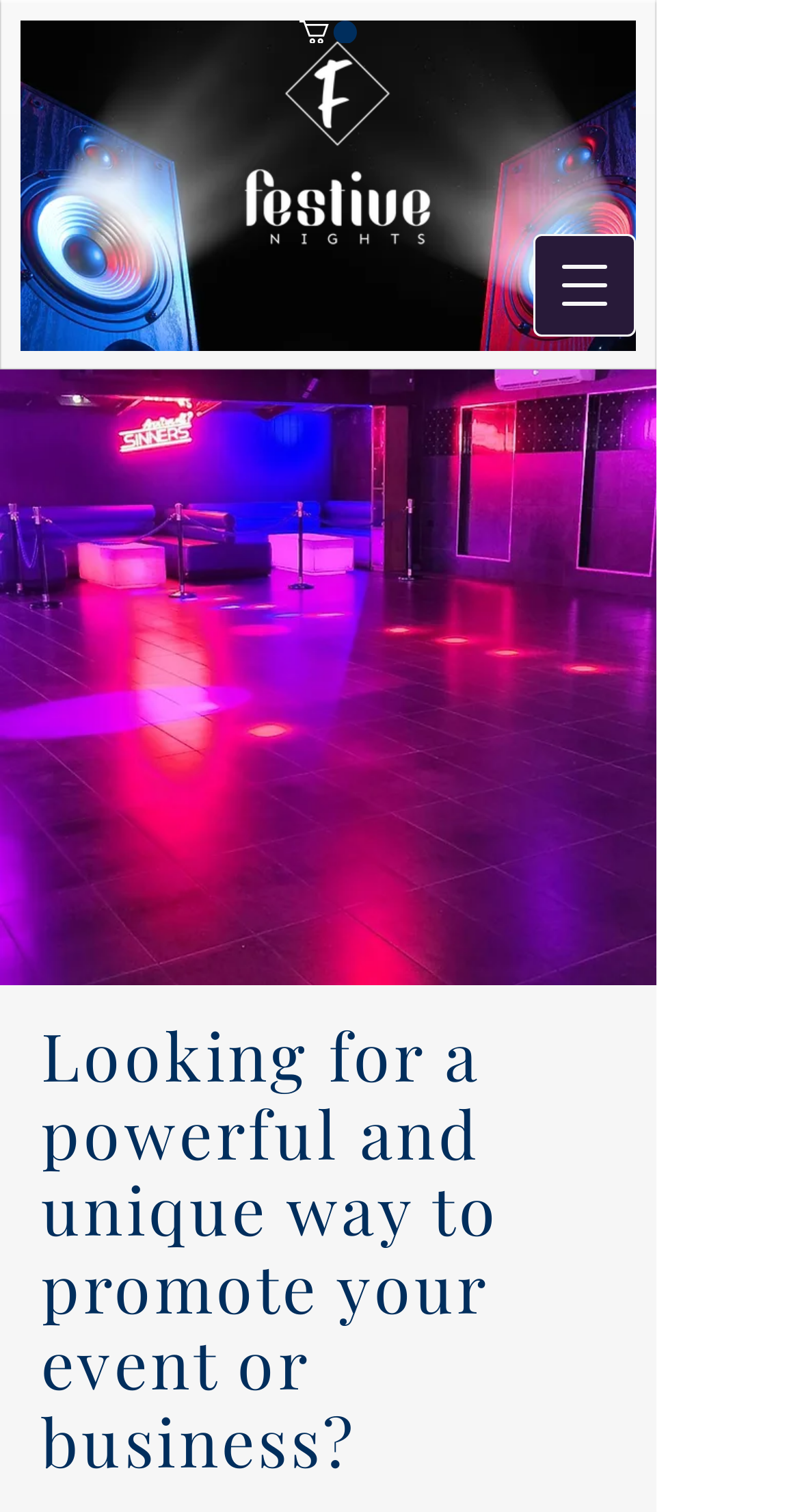Generate a comprehensive description of the webpage content.

The webpage is about marketing and promotion services, specifically highlighting the benefits of collaborating with Festive Nights Party. At the top-right corner, there is a button to open a navigation menu. Below the button, there are two images: one is a logo of Festive Nights Party Hire, and the other is an image of speakers. 

On the left side of the page, there is a large image that takes up most of the vertical space, with a URL link overlaid on top of it. The image is likely a promotional graphic for the services offered.

In the middle of the page, there is a section of text that reads, "Looking for a powerful and unique way to promote your event or business?" followed by a second line that continues, "promote your event or business?" This text is likely a headline or introduction to the services offered by Festive Nights Party.